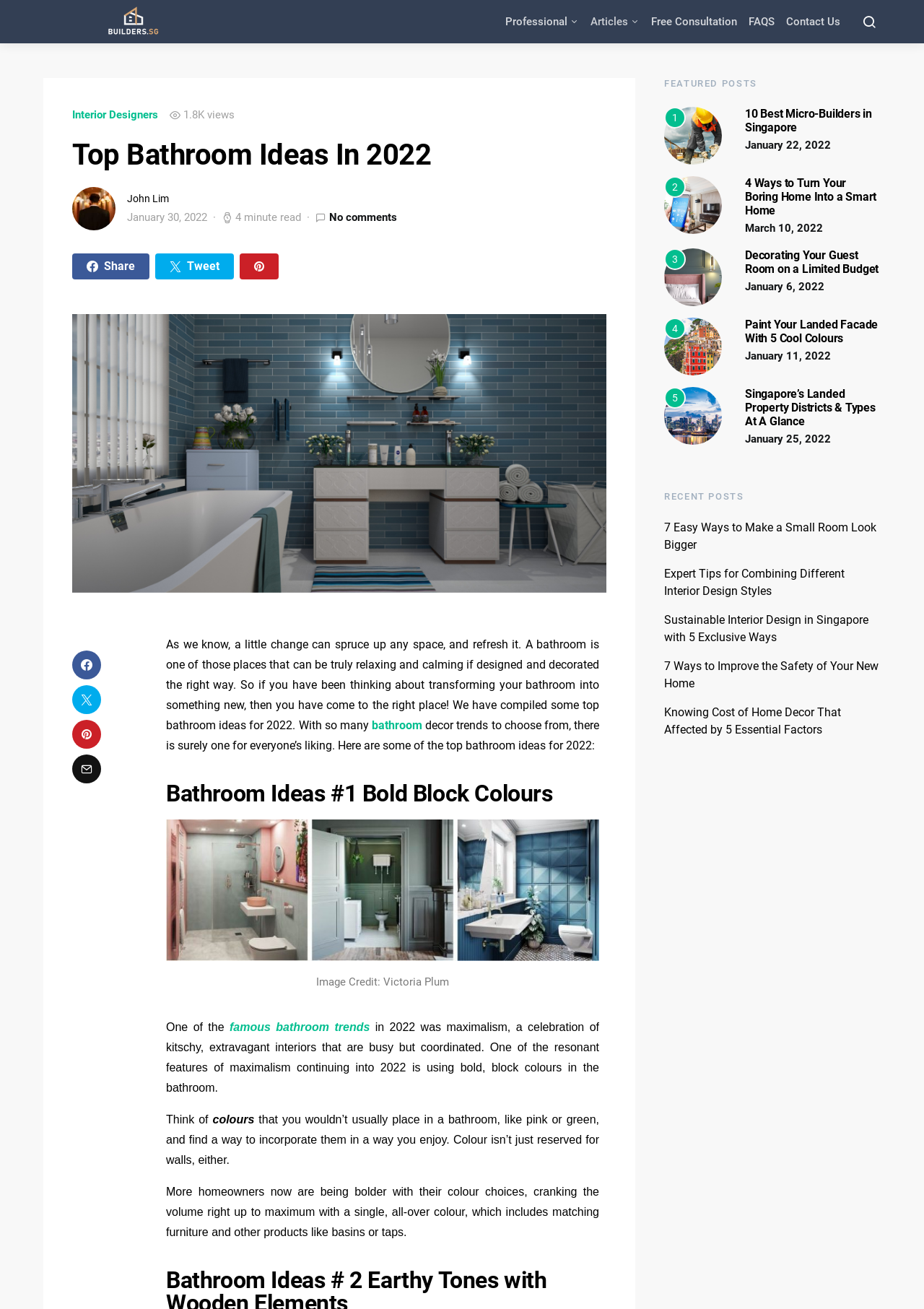Respond with a single word or phrase:
Can I find information about maximalism on the webpage?

Yes